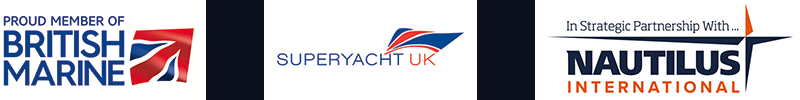Describe the scene depicted in the image with great detail.

The image features a collection of logos representing affiliations and partnerships relevant to the marine industry. From left to right:

1. The logo of **British Marine**, showcasing national pride with a stylized British flag and the text "PROUD MEMBER OF BRITISH MARINE," emphasizing their commitment to the boating and marine sector.
2. The **Superyacht UK** logo, which highlights the collaboration and innovation within the superyacht sector, presented in a modern design with striking colors.
3. The emblem for **Nautilus International**, indicating a strategic partnership, reinforcing connections within the maritime community with the phrase "In Strategic Partnership With," accompanied by a professional design and nautical theme.

This image underscores the collective dedication to excellence and professionalism in the marine industry, signifying strong affiliations and collaborative efforts among these organizations.